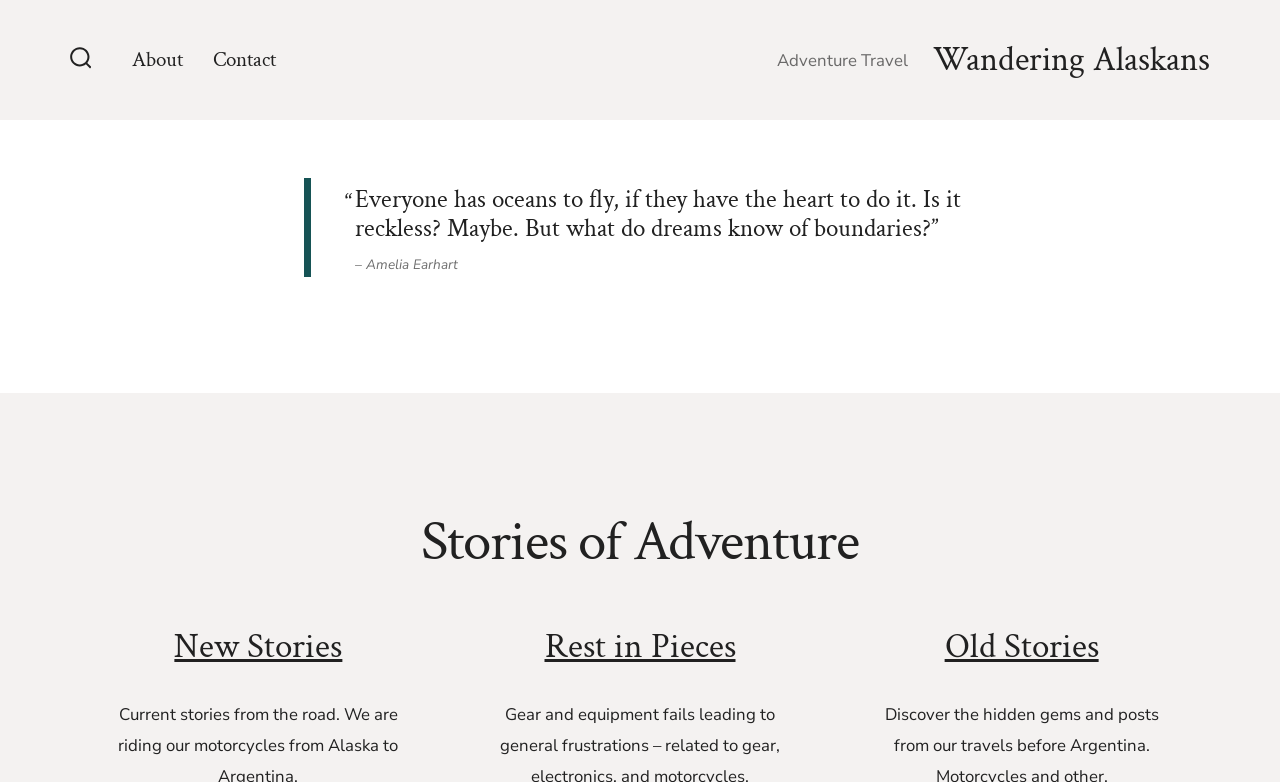Use one word or a short phrase to answer the question provided: 
What is the purpose of the 'Search Toggle' button?

To search the website